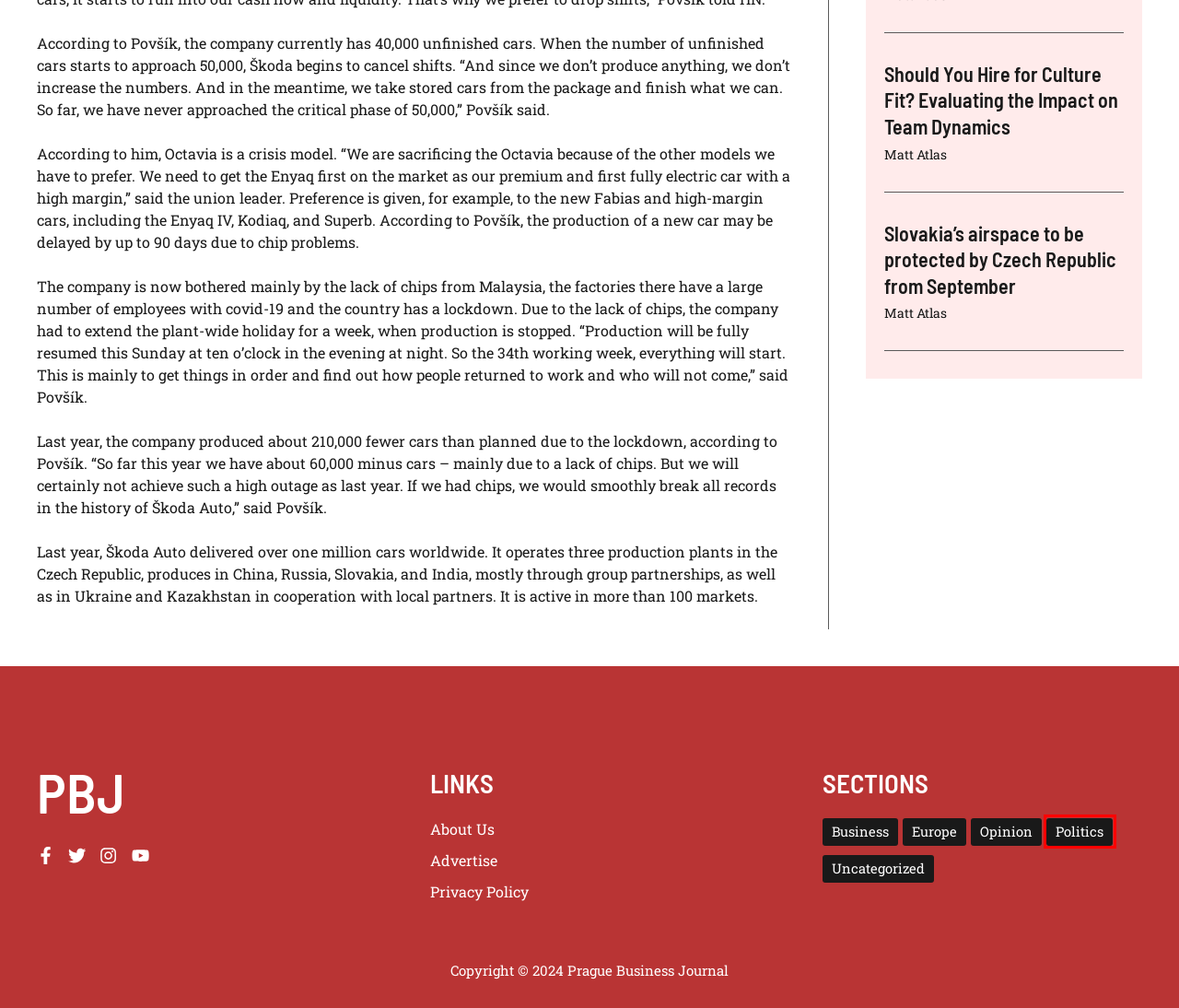Given a screenshot of a webpage with a red bounding box around a UI element, please identify the most appropriate webpage description that matches the new webpage after you click on the element. Here are the candidates:
A. Europe Archives - Prague Business Journal
B. Should You Hire for Culture Fit? Evaluating the Impact on Team Dynamics - Prague Business Journal
C. Politics Archives - Prague Business Journal
D. Uncategorized Archives - Prague Business Journal
E. About Prague Business Journal - Prague Business Journal
F. Opinion Archives - Prague Business Journal
G. Slovakia’s airspace to be protected by Czech Republic from September - Prague Business Journal
H. Business Archives - Prague Business Journal

C